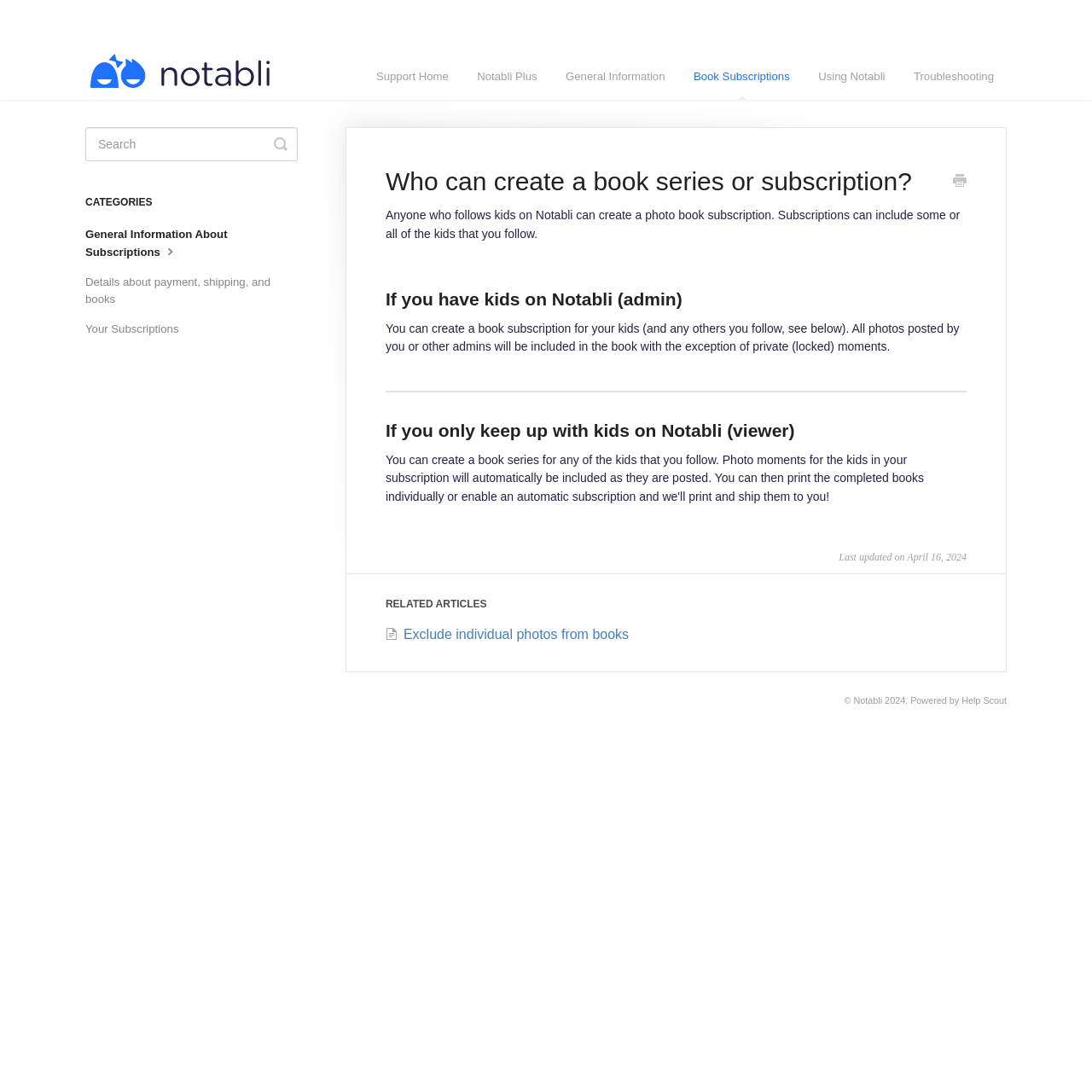Can you specify the bounding box coordinates for the region that should be clicked to fulfill this instruction: "Read about general information".

[0.506, 0.049, 0.621, 0.091]